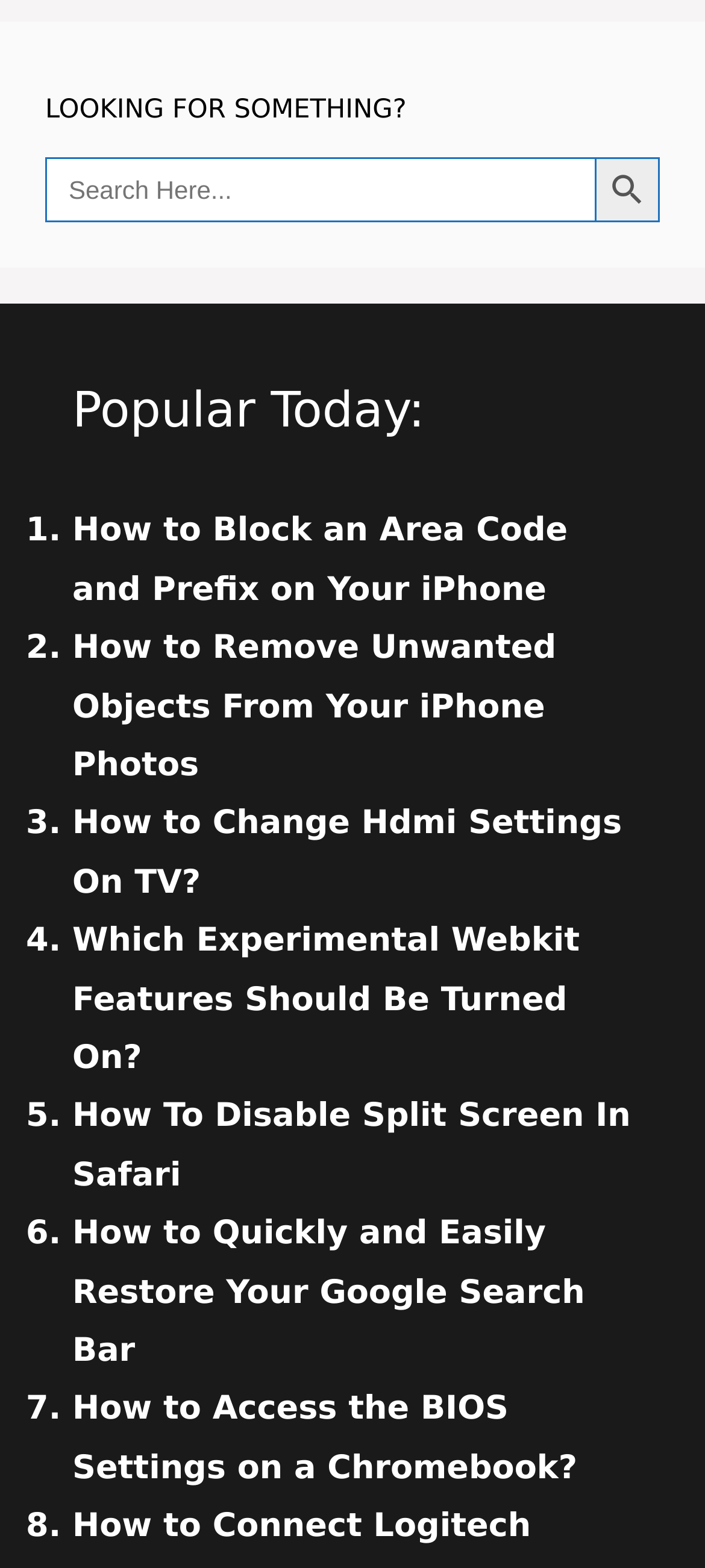Please answer the following question using a single word or phrase: 
How many popular articles are listed on the page?

8